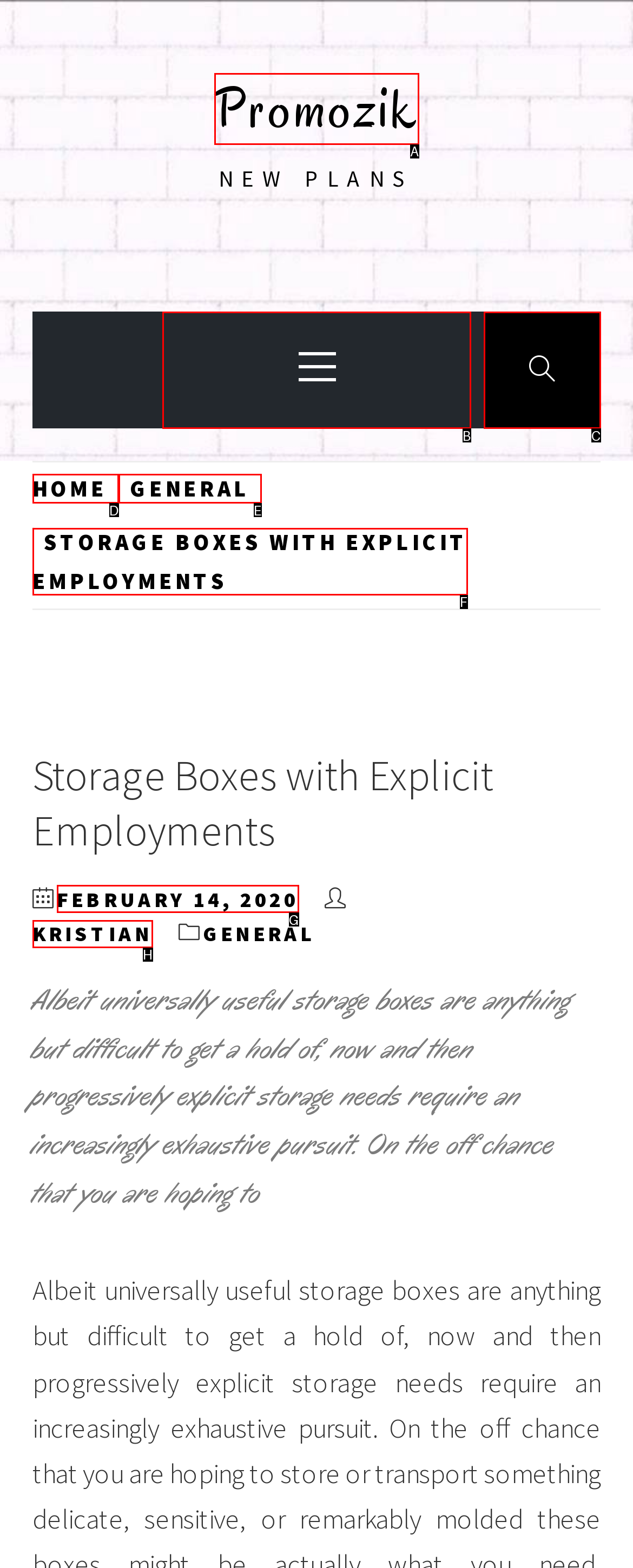Identify the bounding box that corresponds to: Primary Menu
Respond with the letter of the correct option from the provided choices.

B